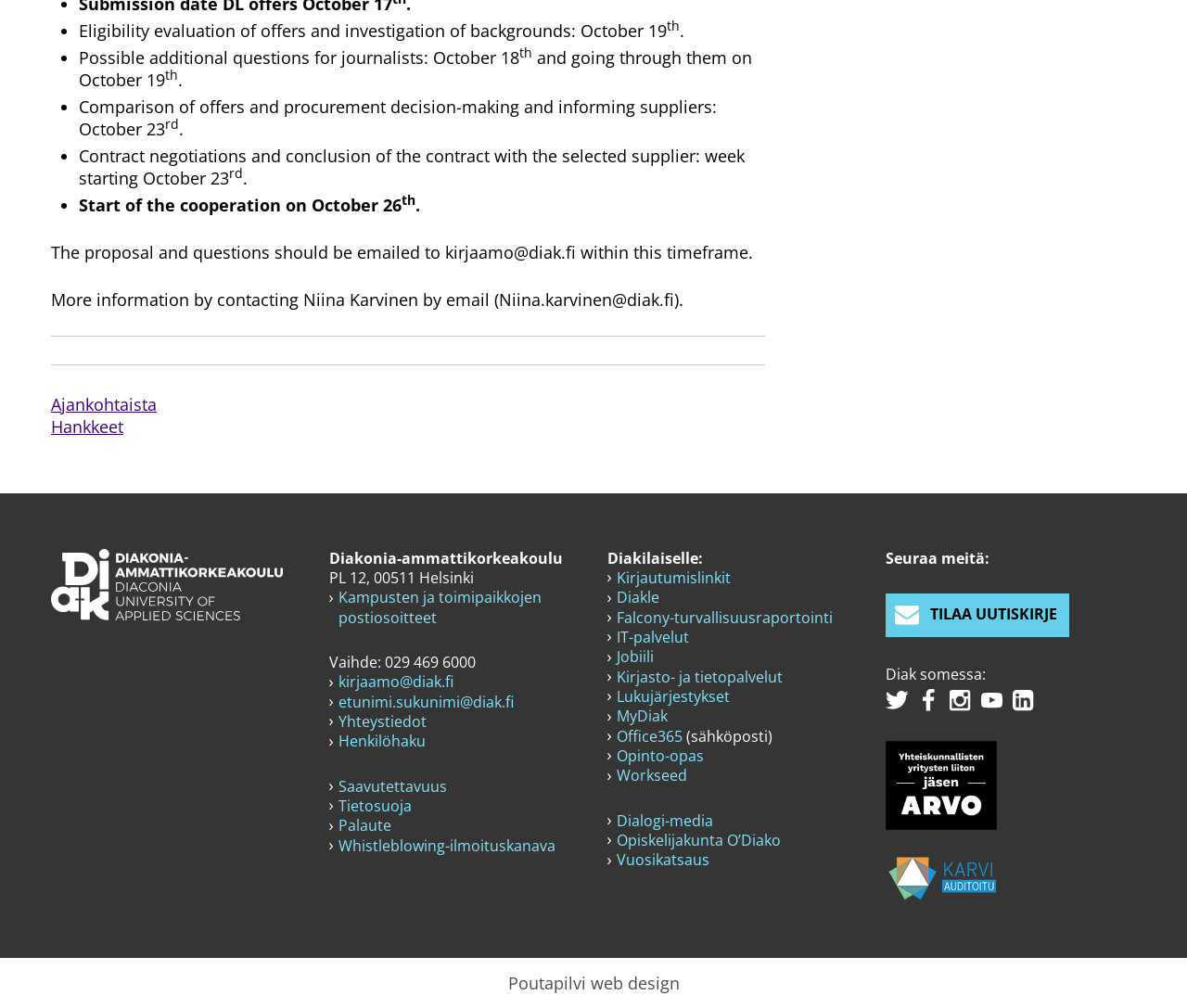Find the bounding box coordinates of the element to click in order to complete the given instruction: "Email the proposal and questions to kirjaamo@diak.fi."

[0.043, 0.239, 0.634, 0.261]